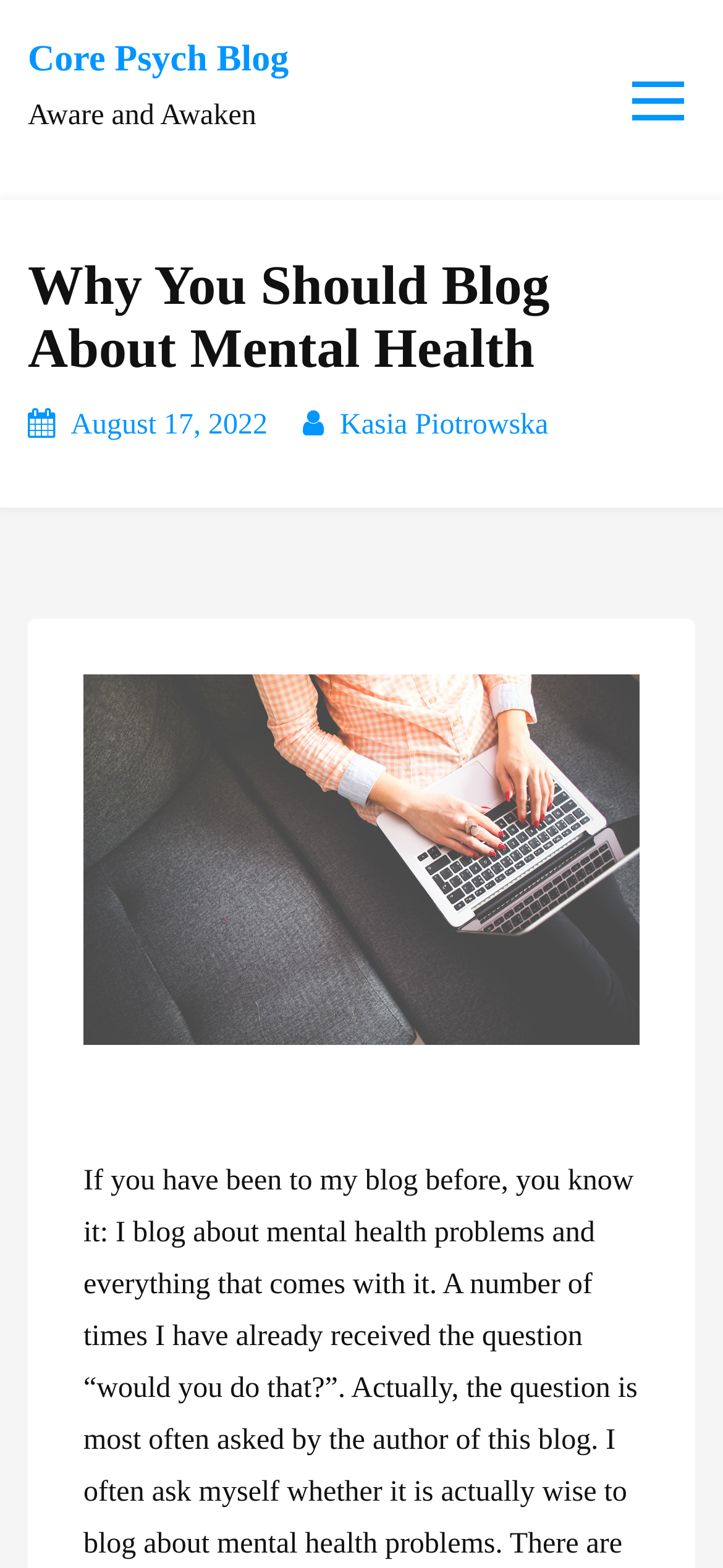Provide a single word or phrase answer to the question: 
What is the blogger doing in the image?

Writing on laptop